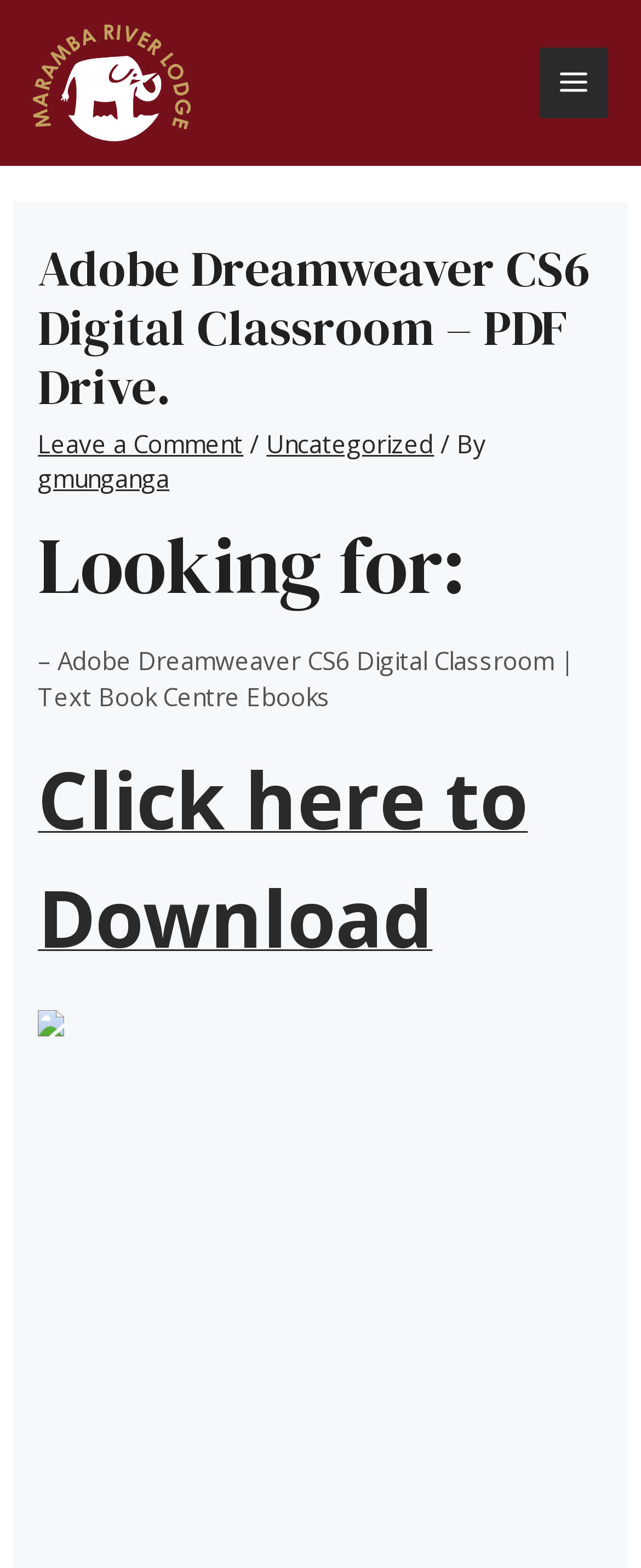Extract the main headline from the webpage and generate its text.

Adobe Dreamweaver CS6 Digital Classroom – PDF Drive.